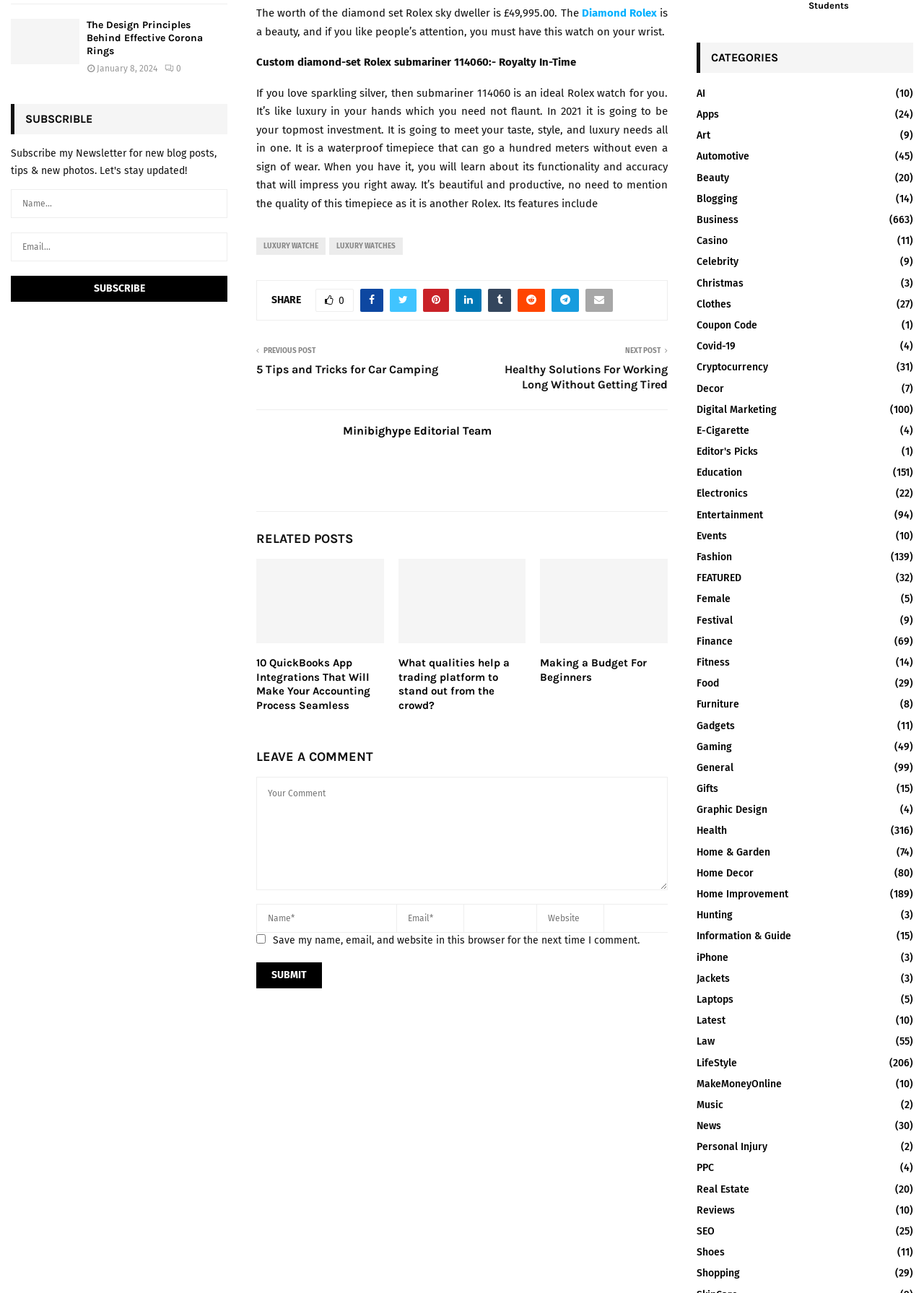Please identify the bounding box coordinates of the area that needs to be clicked to fulfill the following instruction: "Click on the 'SUBMIT' button."

[0.277, 0.744, 0.348, 0.764]